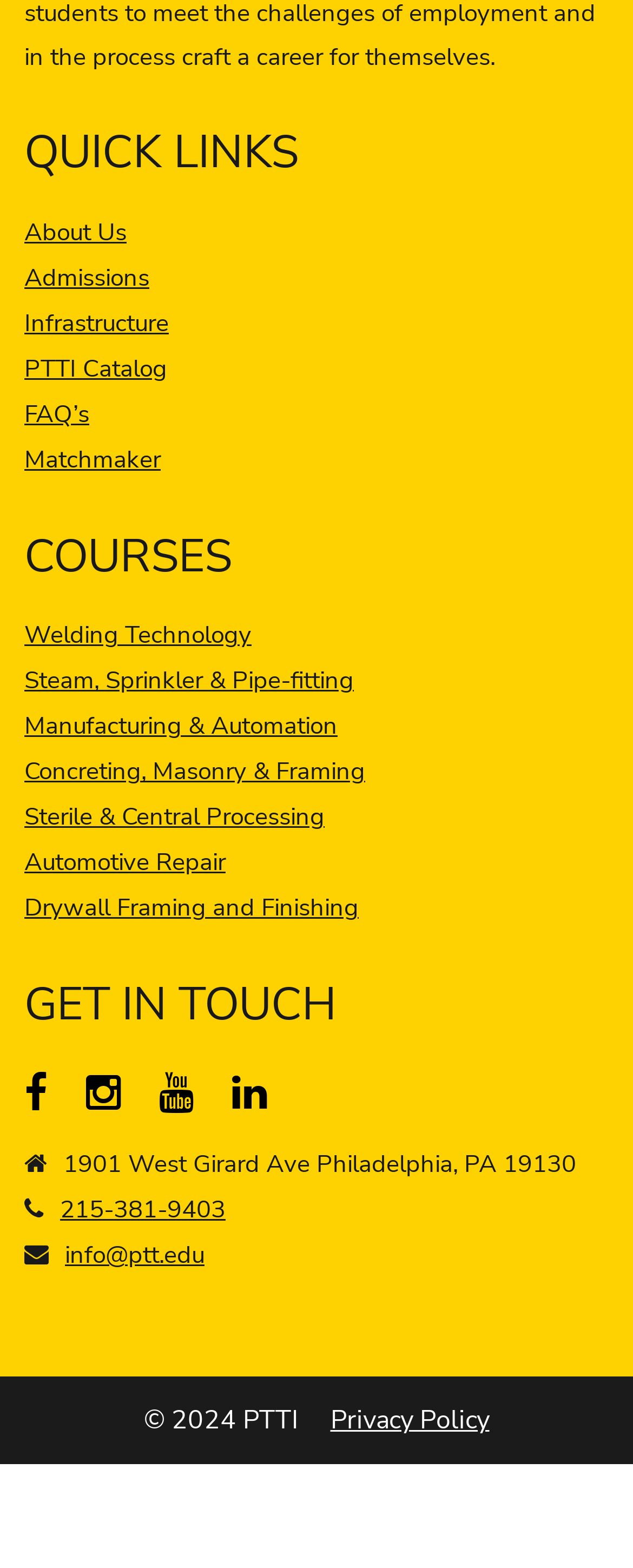How can I contact PTTI?
Respond with a short answer, either a single word or a phrase, based on the image.

Phone, email, social media